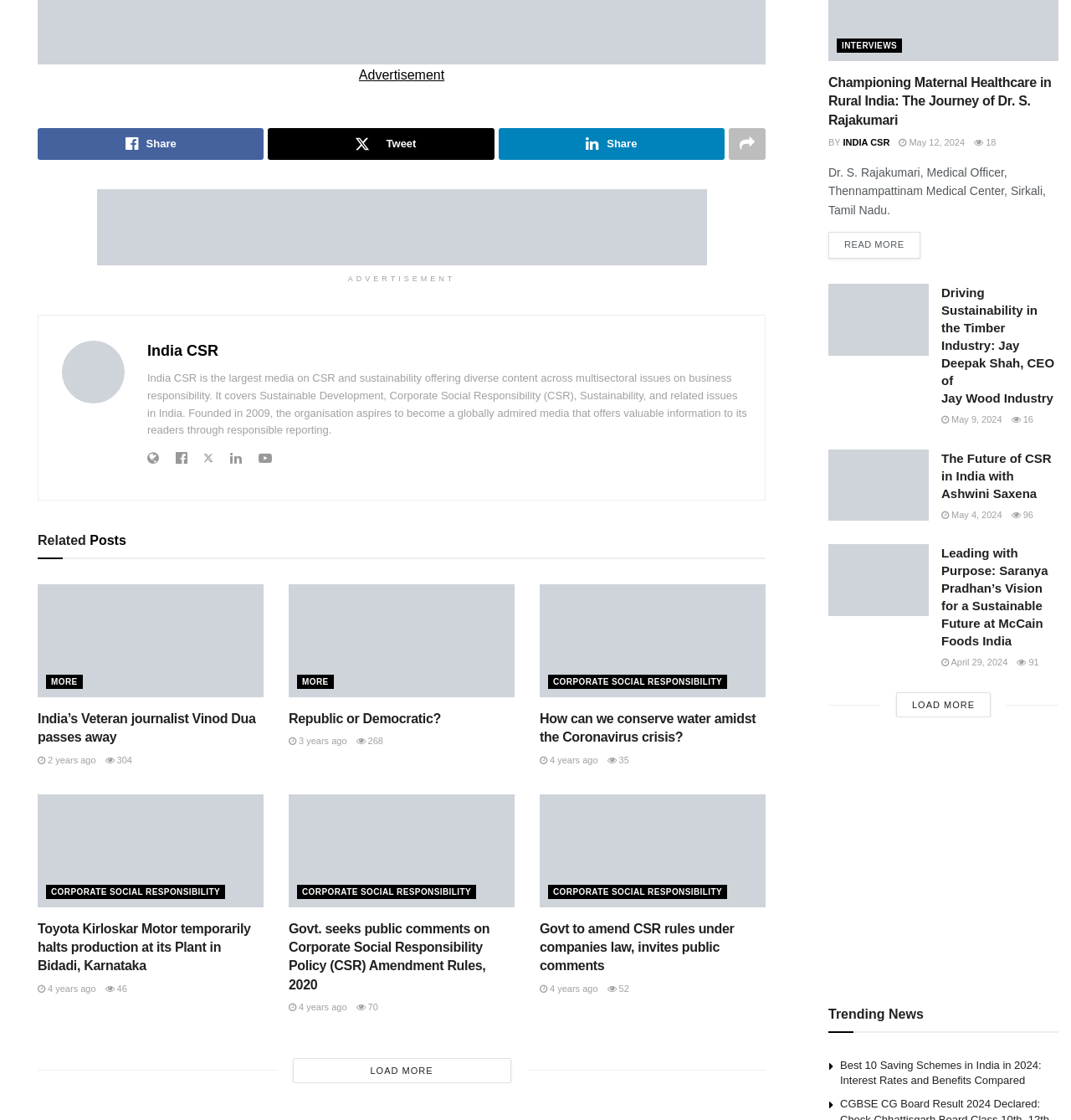Identify the bounding box coordinates of the section to be clicked to complete the task described by the following instruction: "Share the article on Twitter". The coordinates should be four float numbers between 0 and 1, formatted as [left, top, right, bottom].

[0.25, 0.115, 0.461, 0.143]